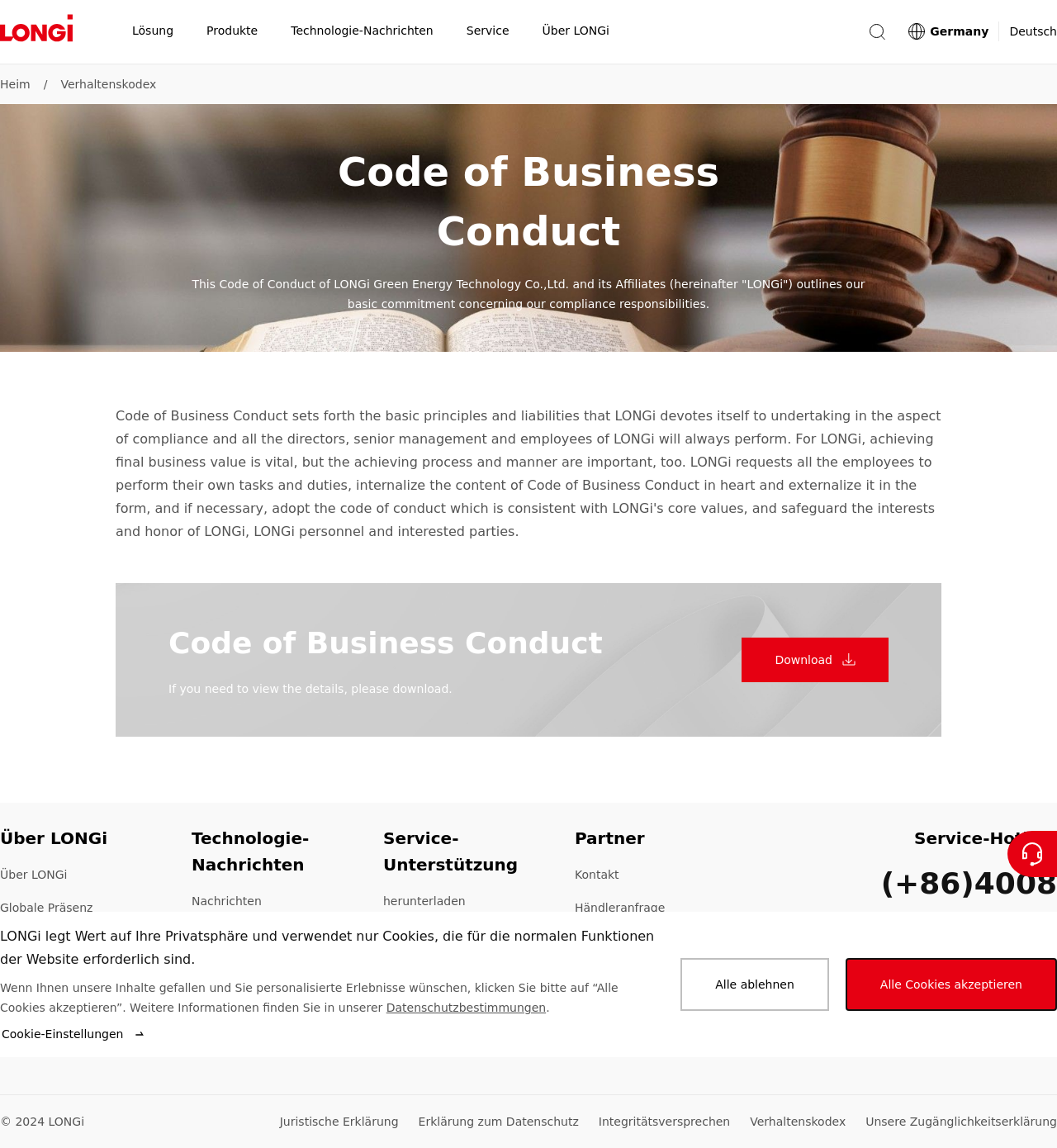Find the bounding box coordinates of the clickable region needed to perform the following instruction: "Visit the LONGi Solar homepage". The coordinates should be provided as four float numbers between 0 and 1, i.e., [left, top, right, bottom].

[0.0, 0.007, 0.069, 0.049]